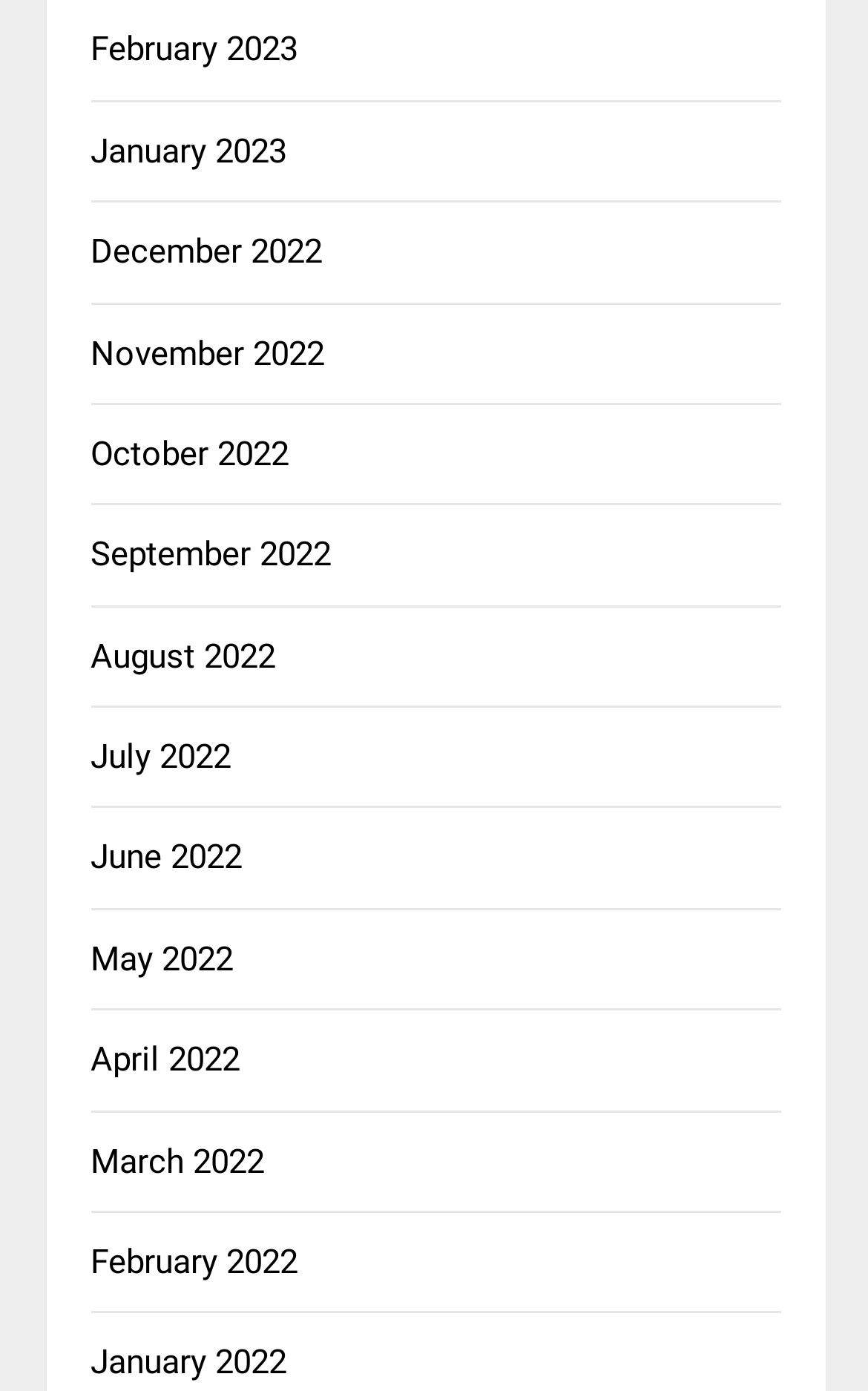Identify the bounding box coordinates of the clickable region required to complete the instruction: "view February 2023". The coordinates should be given as four float numbers within the range of 0 and 1, i.e., [left, top, right, bottom].

[0.104, 0.021, 0.342, 0.05]